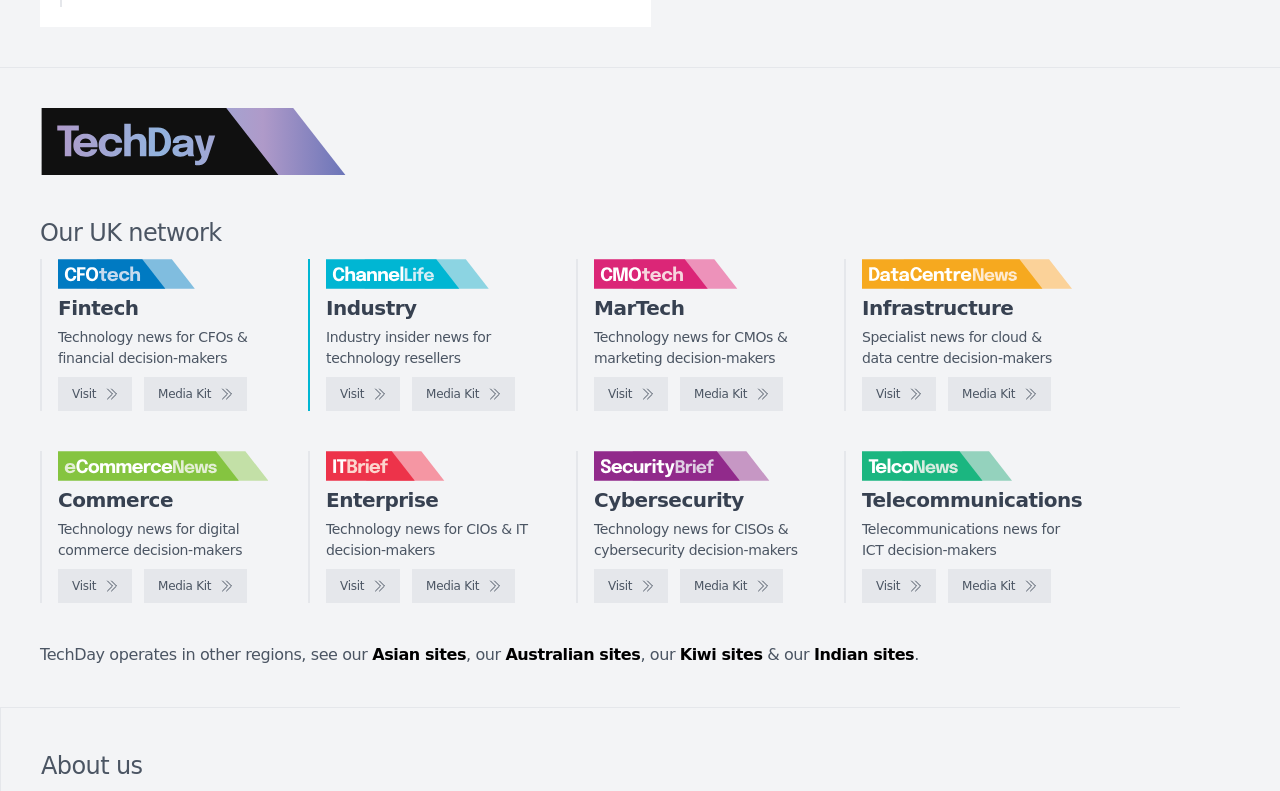Please find the bounding box coordinates of the clickable region needed to complete the following instruction: "Explore Media Kit". The bounding box coordinates must consist of four float numbers between 0 and 1, i.e., [left, top, right, bottom].

[0.113, 0.477, 0.193, 0.52]